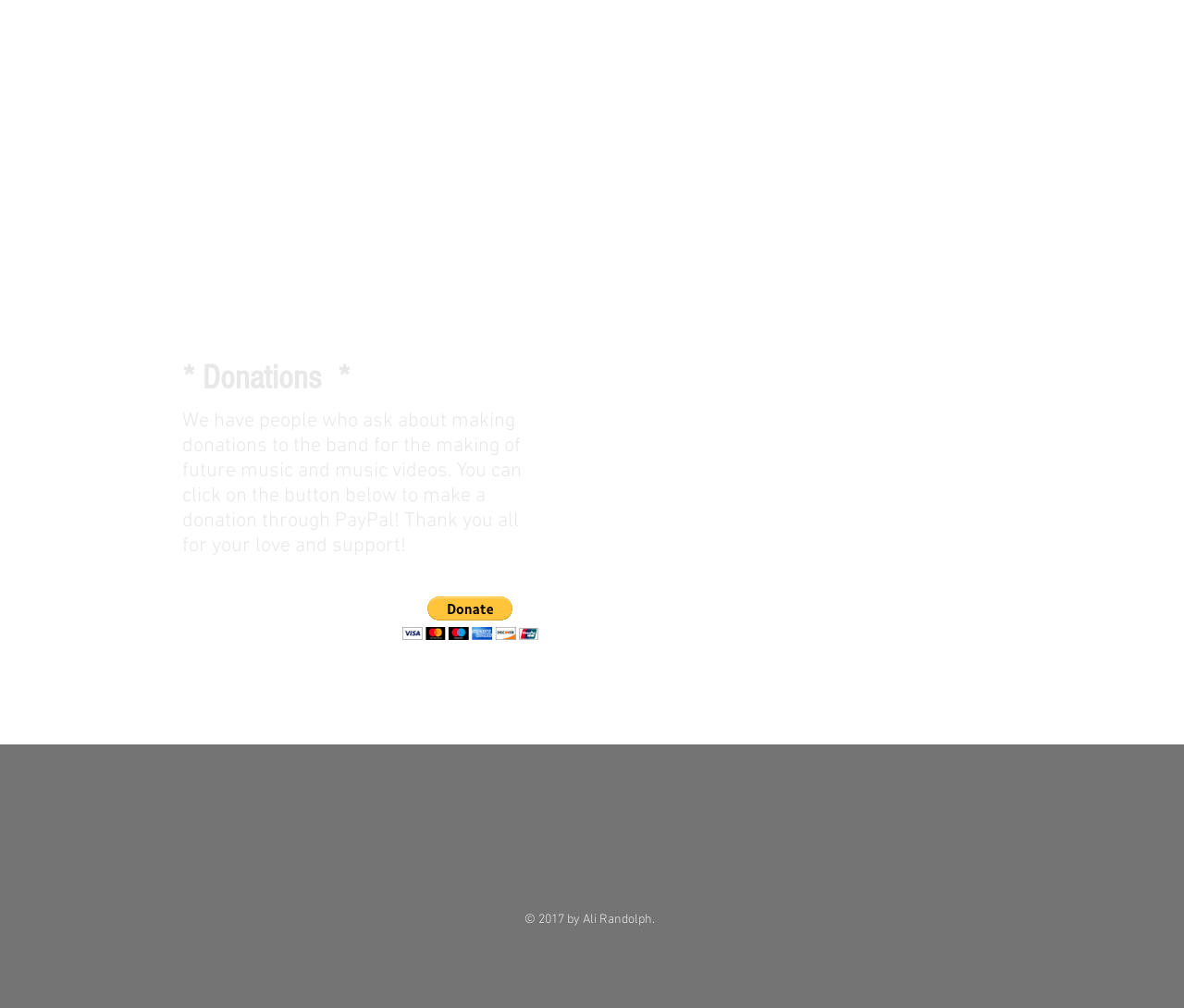Use a single word or phrase to answer the question: 
How can one support the band according to the webpage?

Make a donation